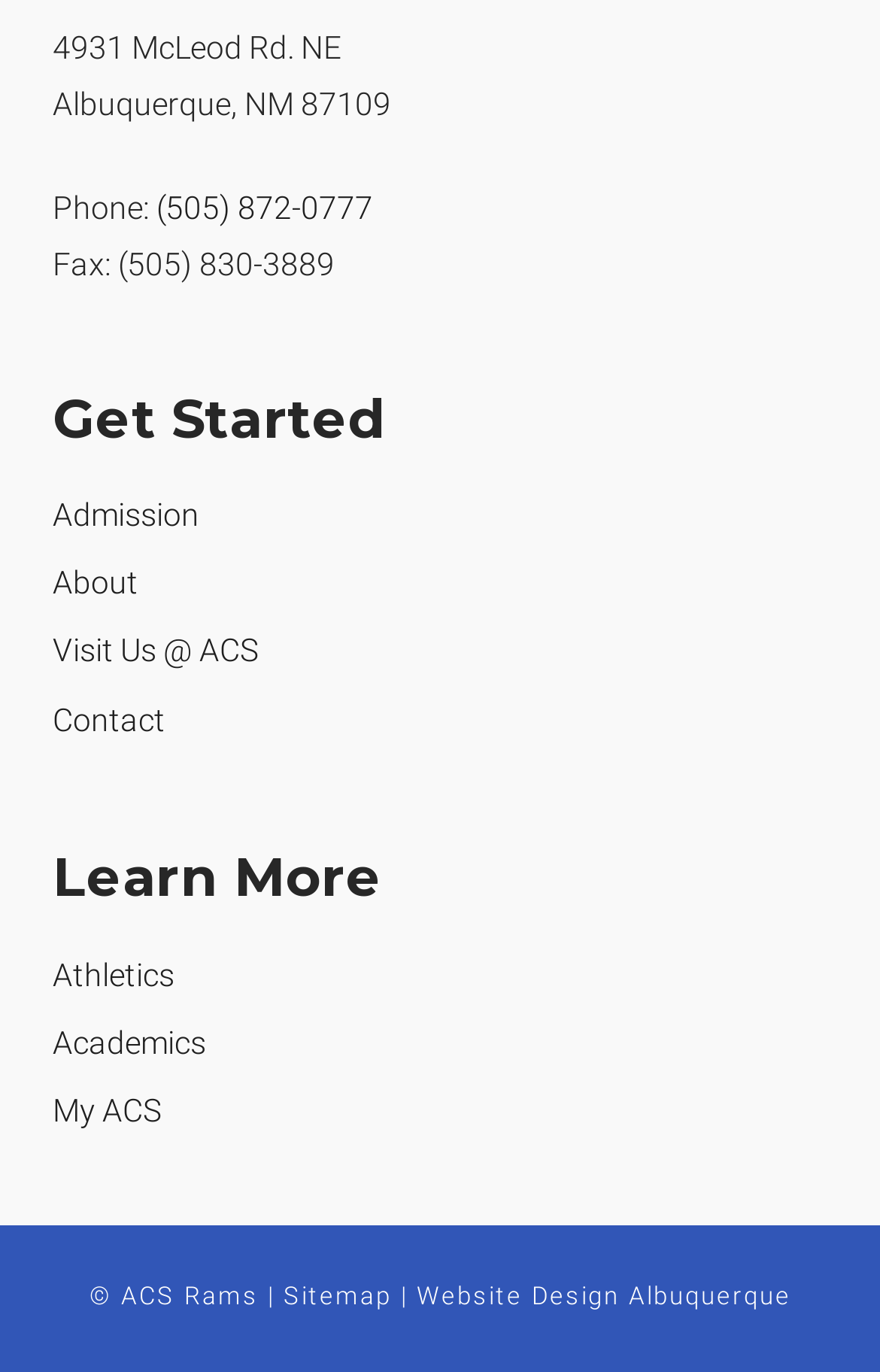Using the information from the screenshot, answer the following question thoroughly:
Who designed the website?

I found the website designer by looking at the link element at the bottom of the page, which provides the information about the website design company.